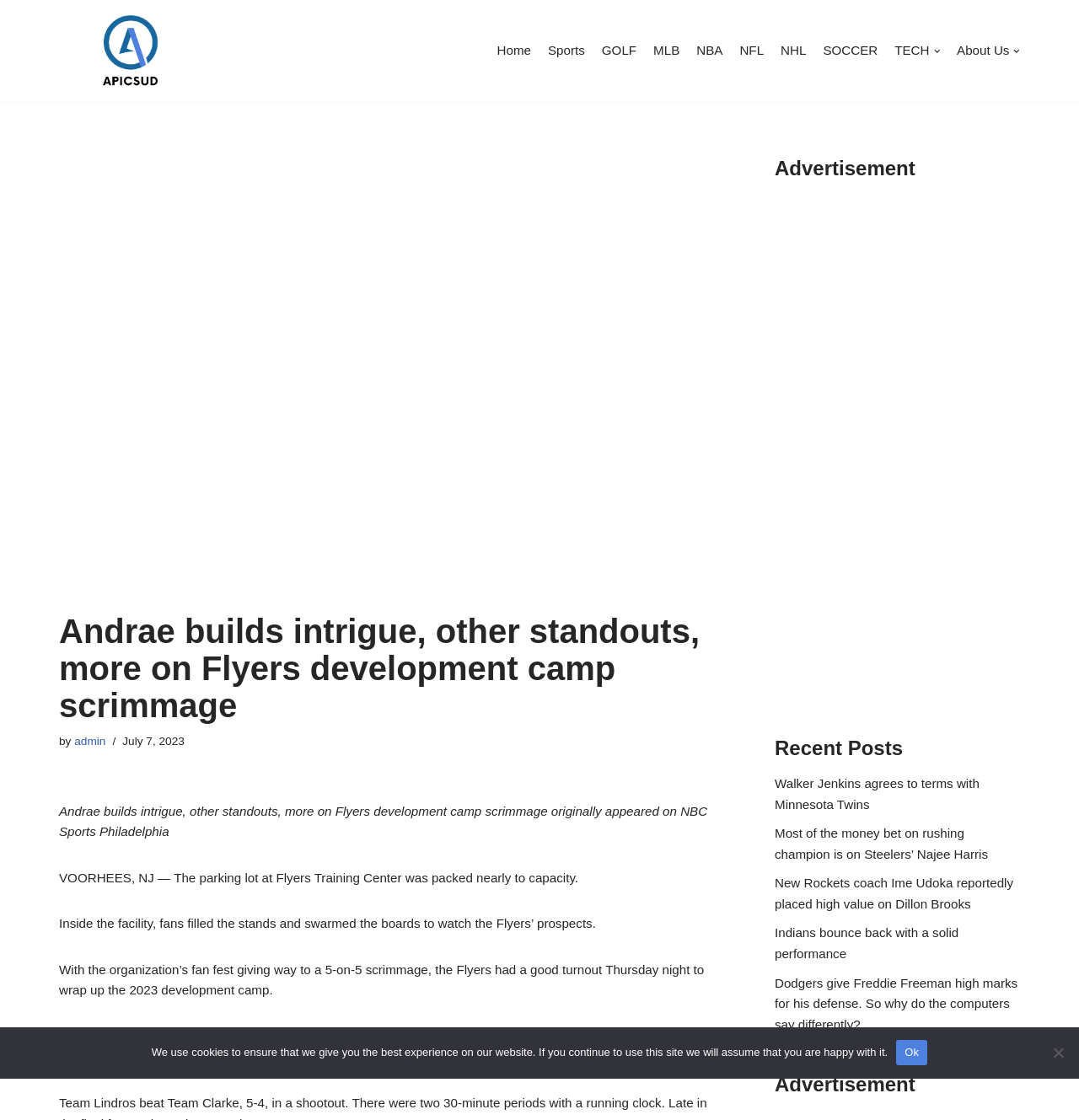Provide the bounding box coordinates of the UI element that matches the description: "TECH".

[0.824, 0.036, 0.868, 0.055]